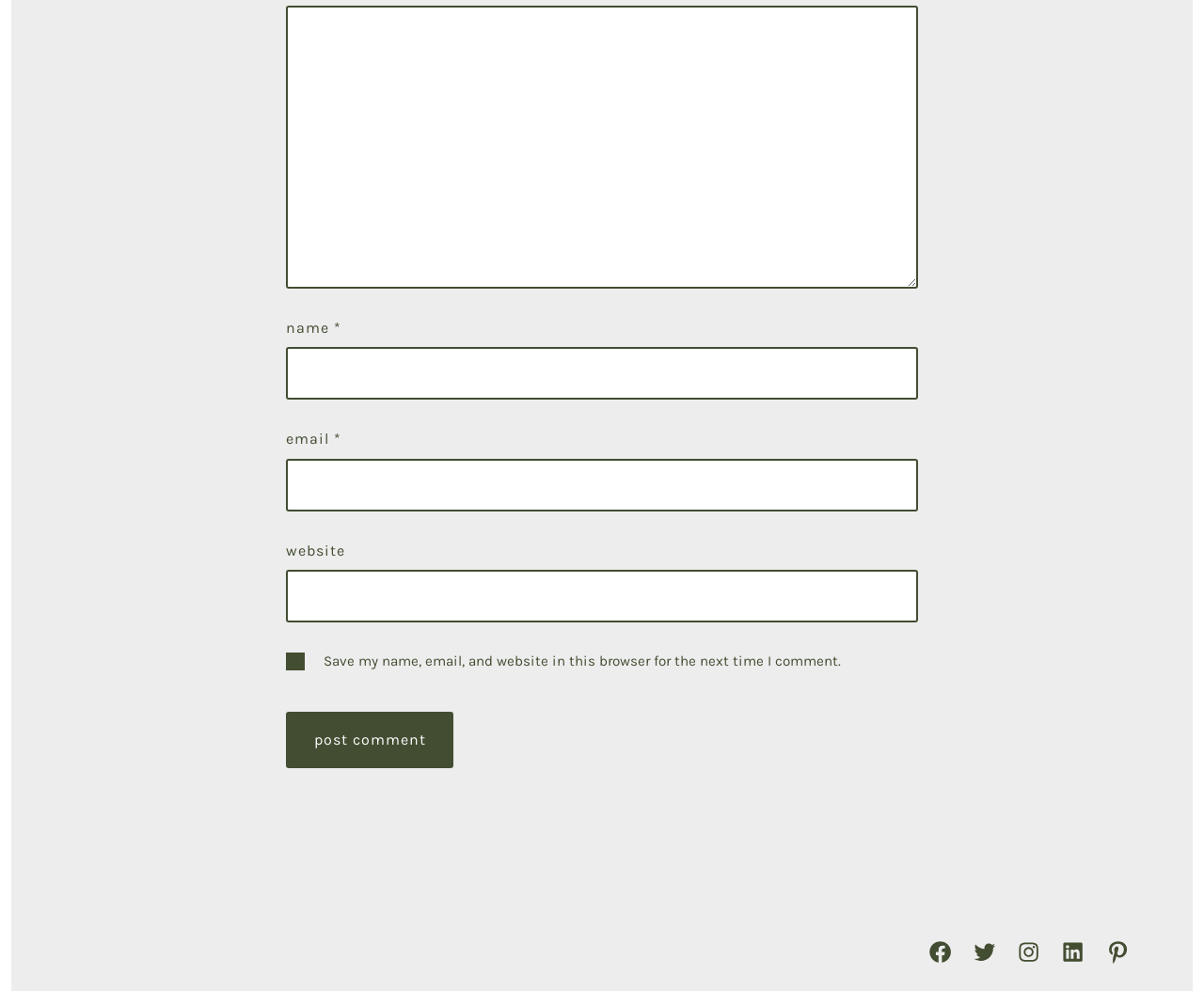Determine the bounding box of the UI element mentioned here: "name="submit" value="Post Comment"". The coordinates must be in the format [left, top, right, bottom] with values ranging from 0 to 1.

[0.238, 0.719, 0.377, 0.775]